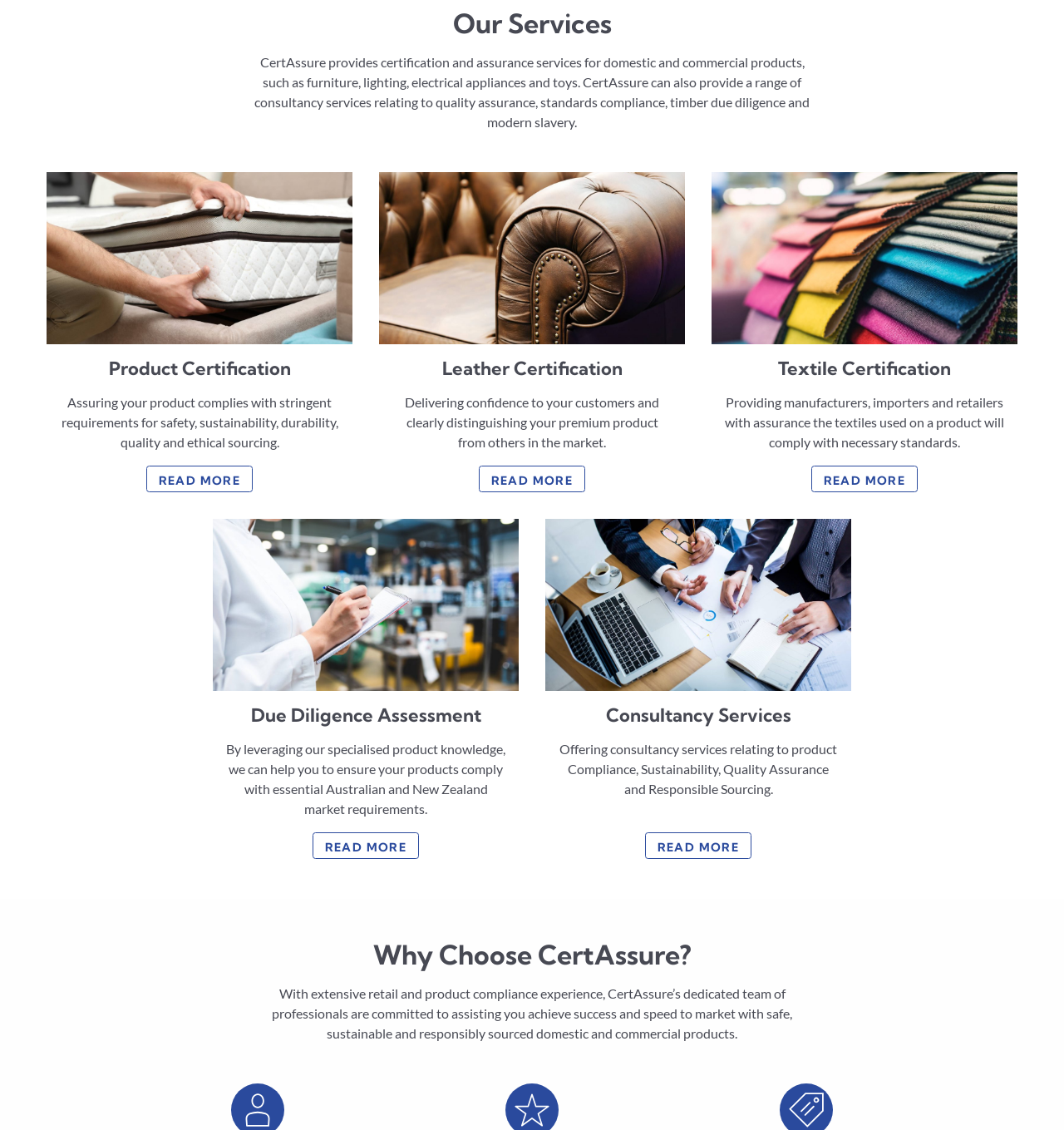Identify the coordinates of the bounding box for the element described below: "parent_node: Due Diligence Assessment". Return the coordinates as four float numbers between 0 and 1: [left, top, right, bottom].

[0.2, 0.459, 0.488, 0.623]